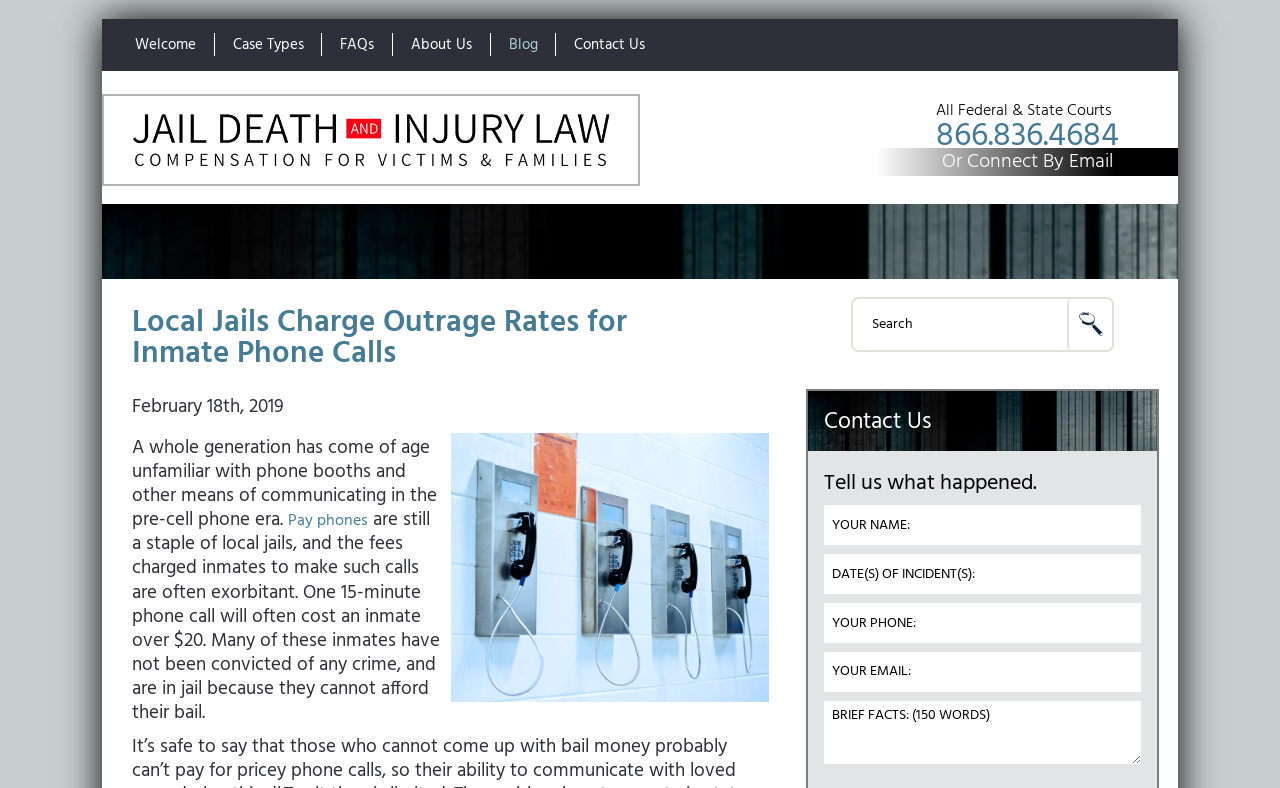Locate the bounding box coordinates of the clickable area to execute the instruction: "Enter your name". Provide the coordinates as four float numbers between 0 and 1, represented as [left, top, right, bottom].

[0.644, 0.641, 0.892, 0.692]